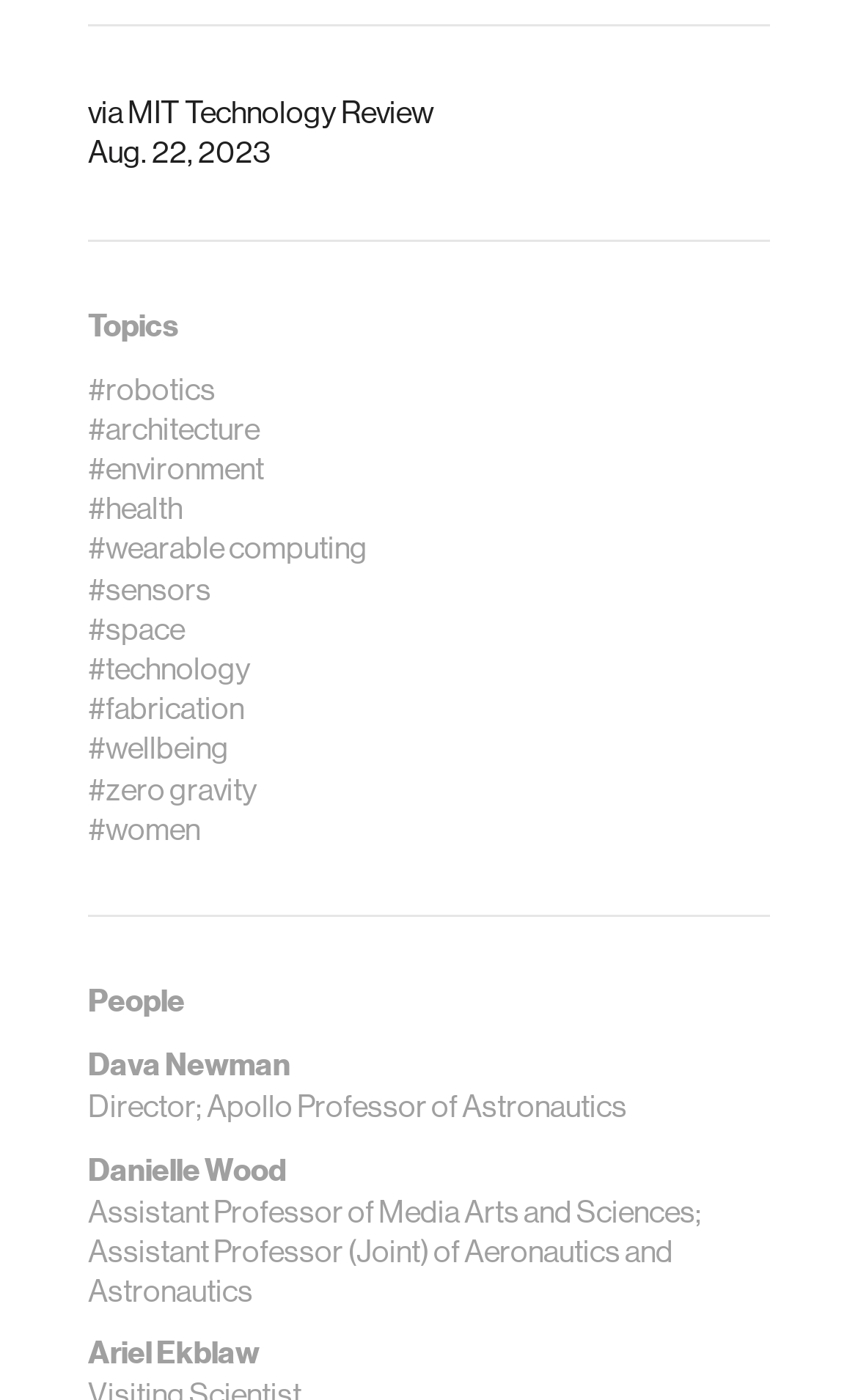Can you find the bounding box coordinates of the area I should click to execute the following instruction: "Click the 'Get it here' link"?

None